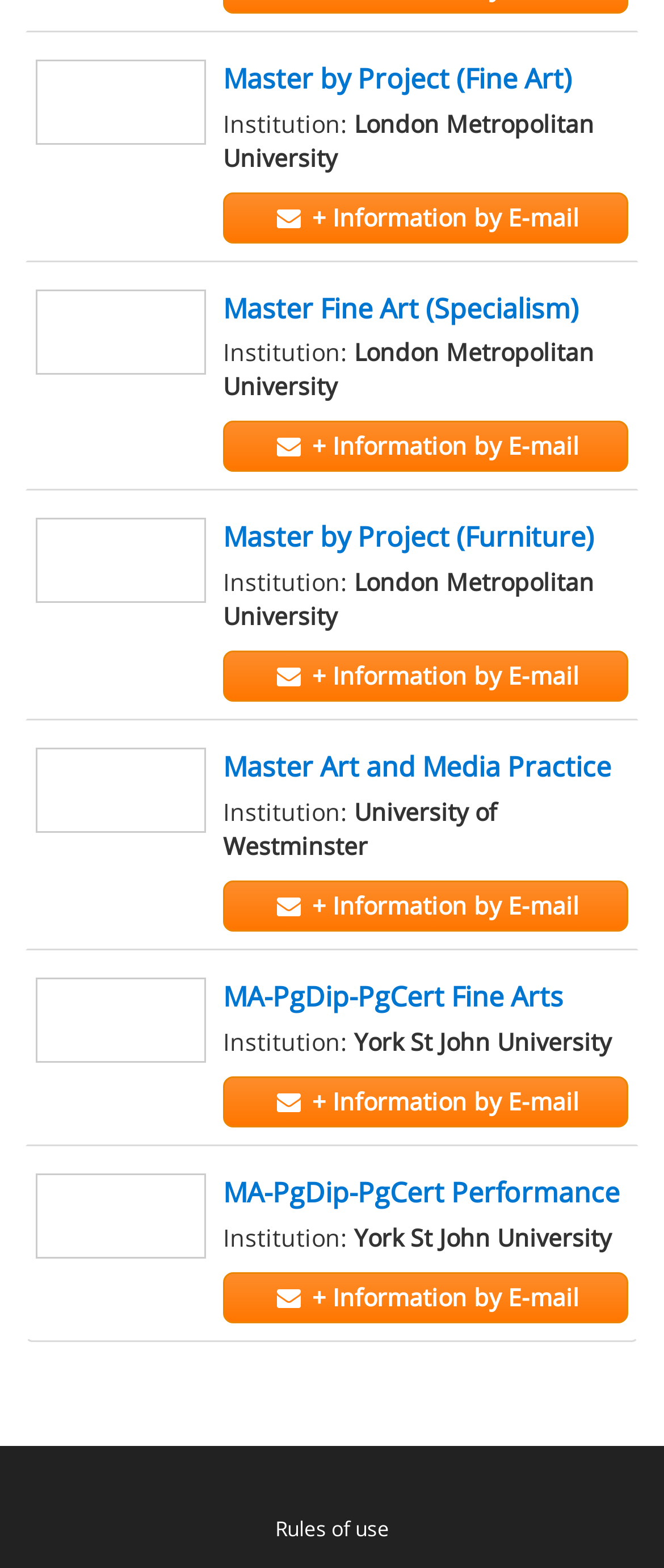Determine the bounding box coordinates (top-left x, top-left y, bottom-right x, bottom-right y) of the UI element described in the following text: + Information by E-mail

[0.336, 0.415, 0.946, 0.448]